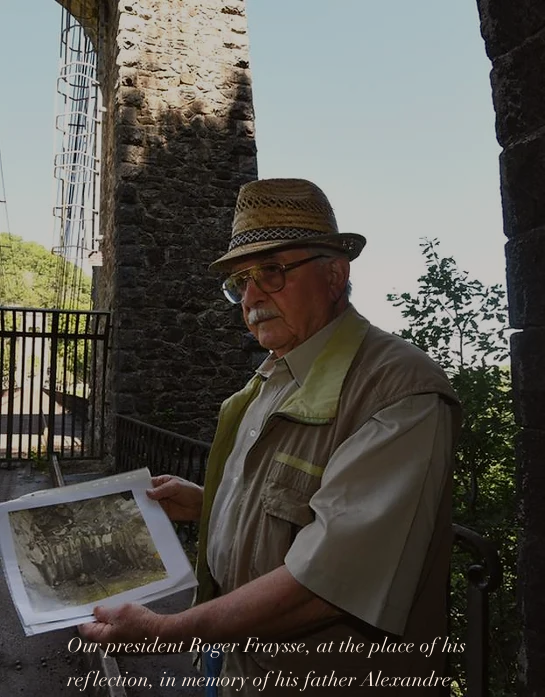What is Roger Fraysse holding?
Please elaborate on the answer to the question with detailed information.

The caption states that Roger Fraysse is holding a historical photograph, drawing attention to a moment that holds significance for him, especially in memory of his father, Alexandre.